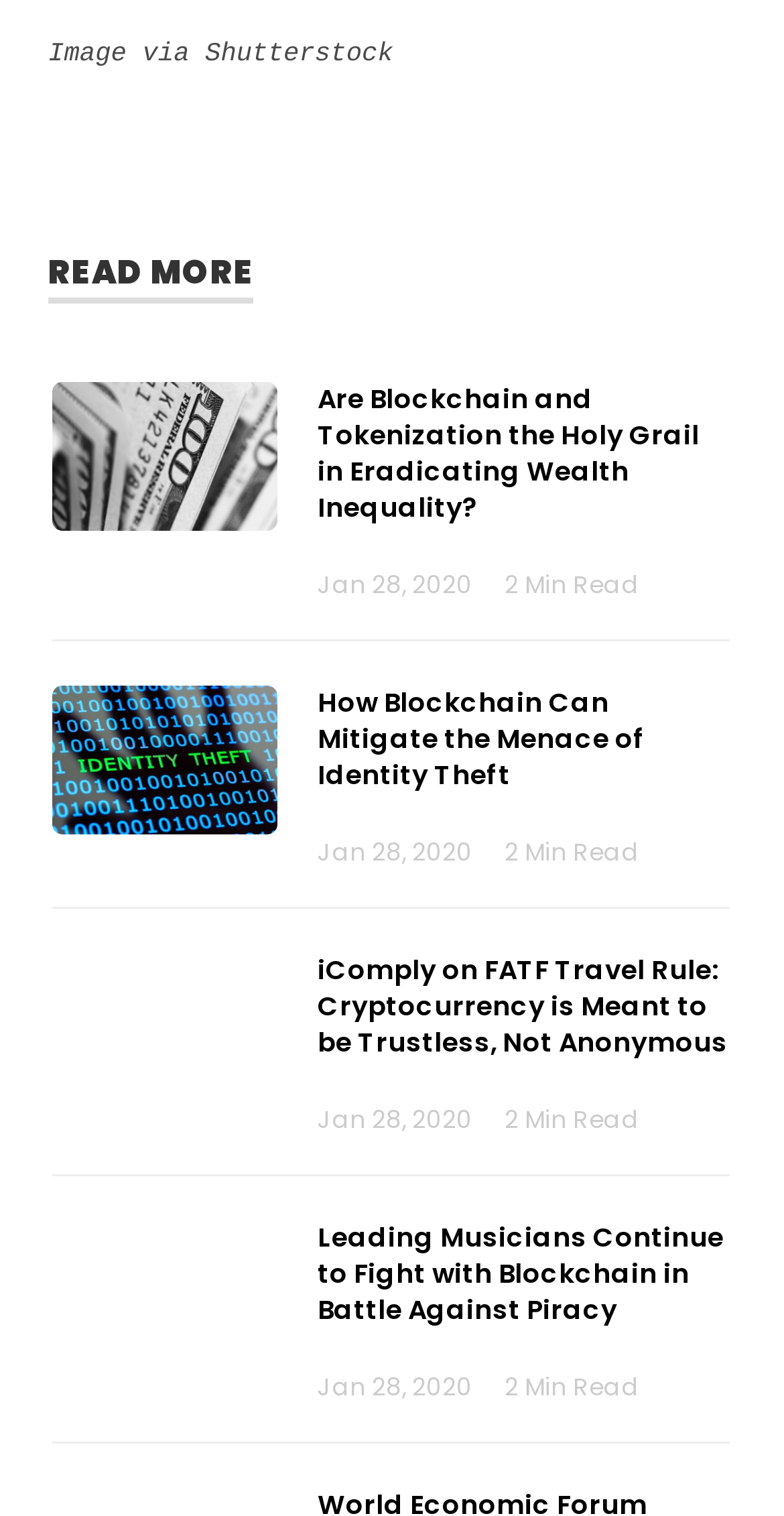How long does it take to read each article?
Using the image, give a concise answer in the form of a single word or short phrase.

2 Min